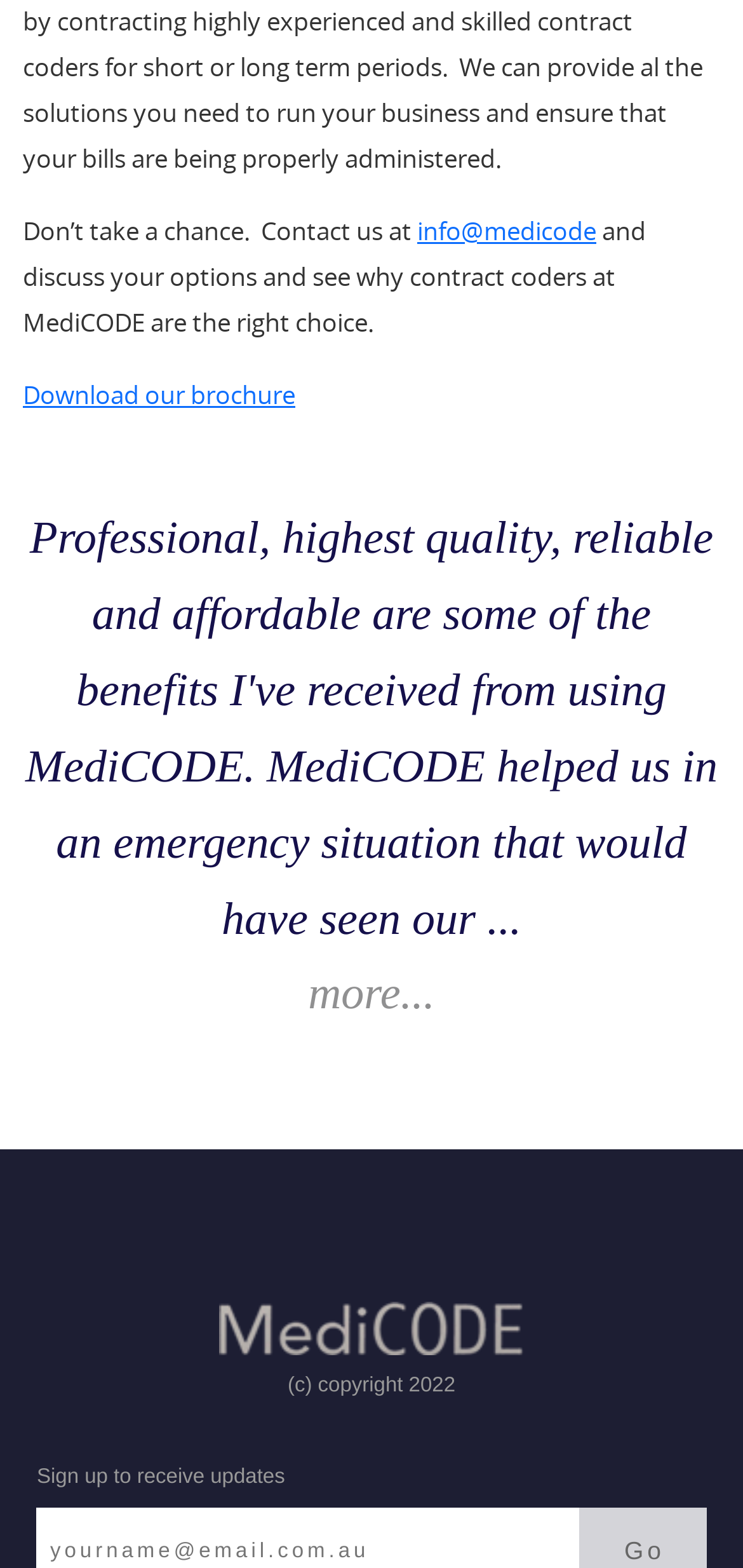What is the purpose of the link 'more...'?
Look at the image and respond with a single word or a short phrase.

To read more of the testimonial